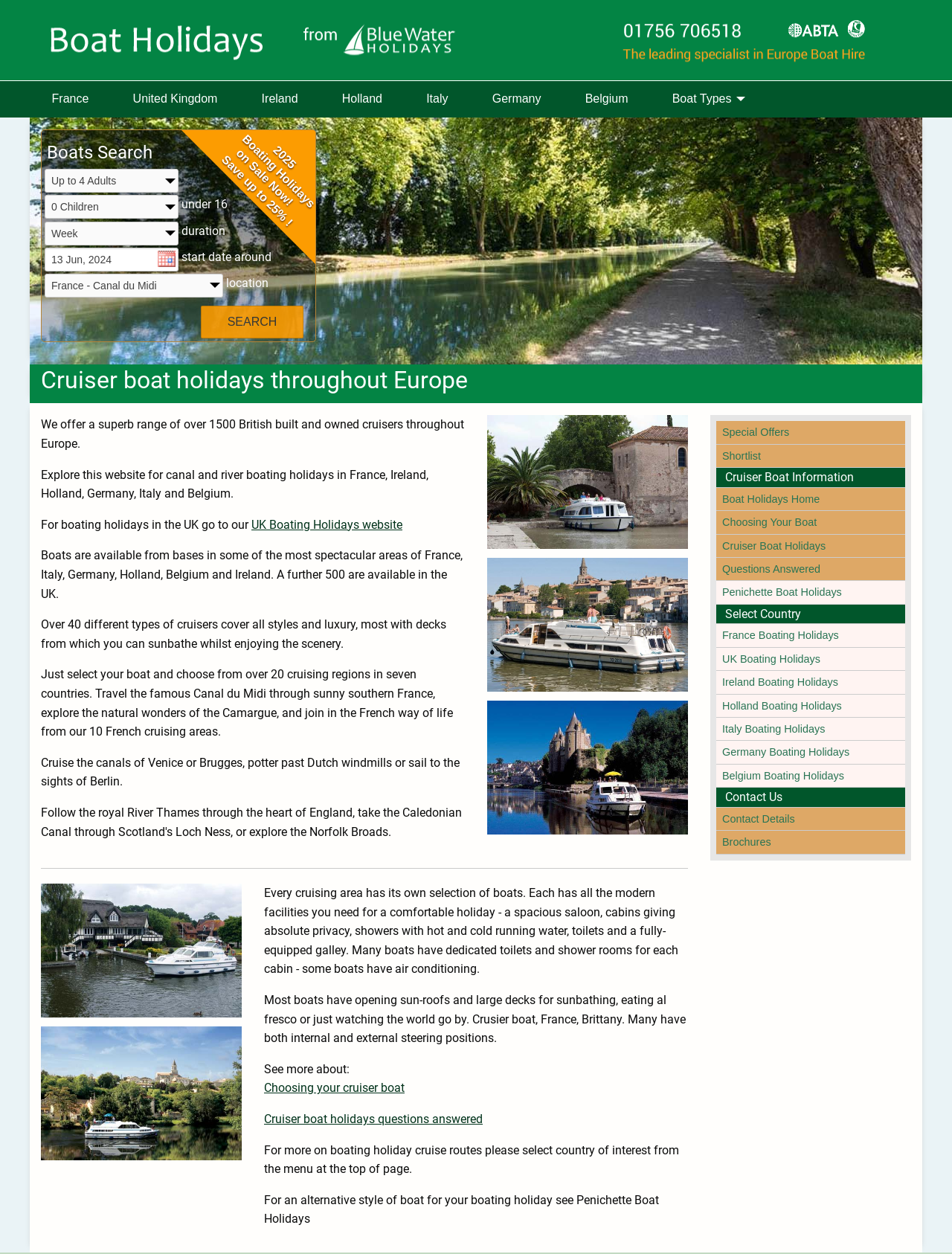Please determine the primary heading and provide its text.

Cruiser boat holidays throughout Europe